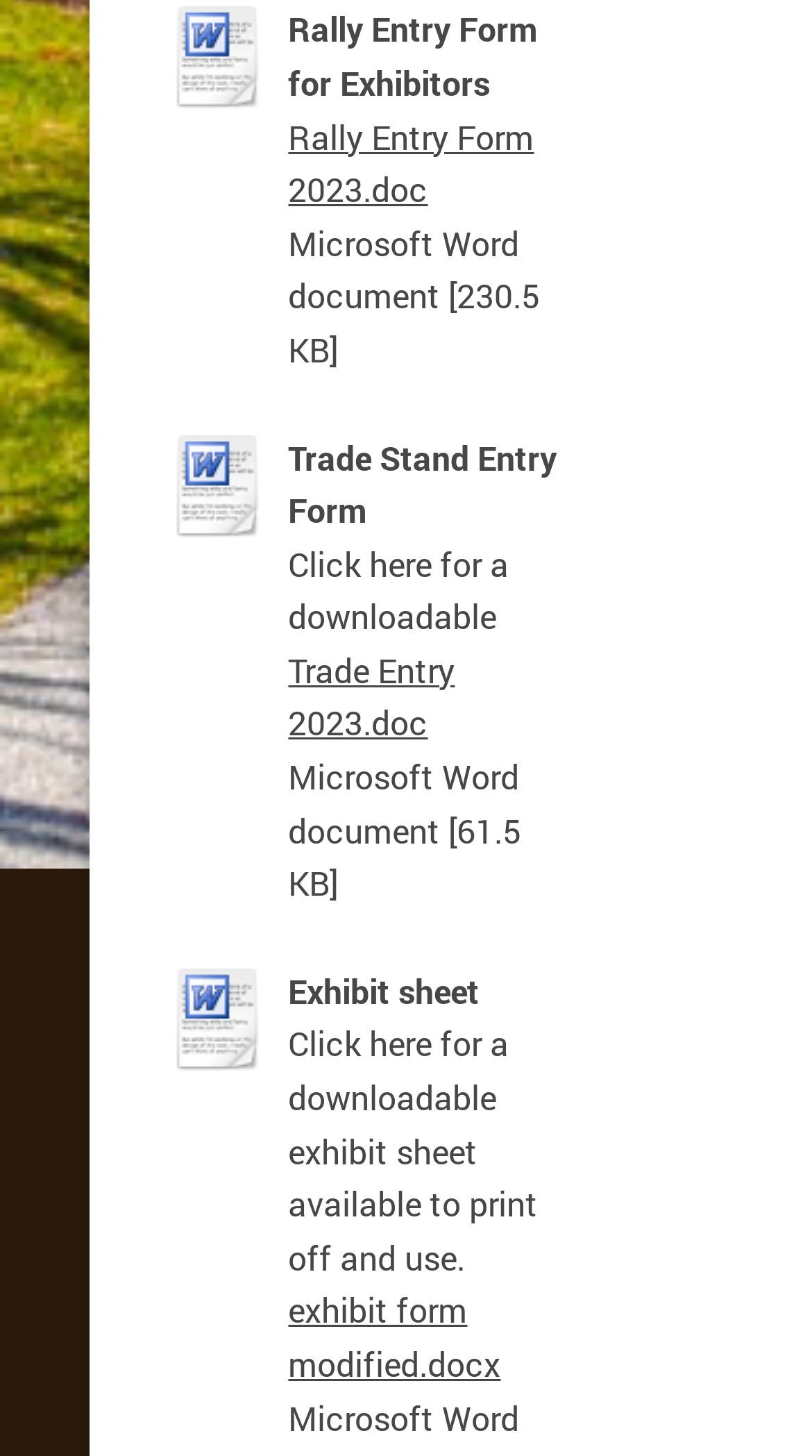What is the purpose of the 'Exhibit sheet'?
Please utilize the information in the image to give a detailed response to the question.

I read the StaticText element 'Click here for a downloadable exhibit sheet available to print off and use.' which indicates the purpose of the 'Exhibit sheet' is to print off and use.